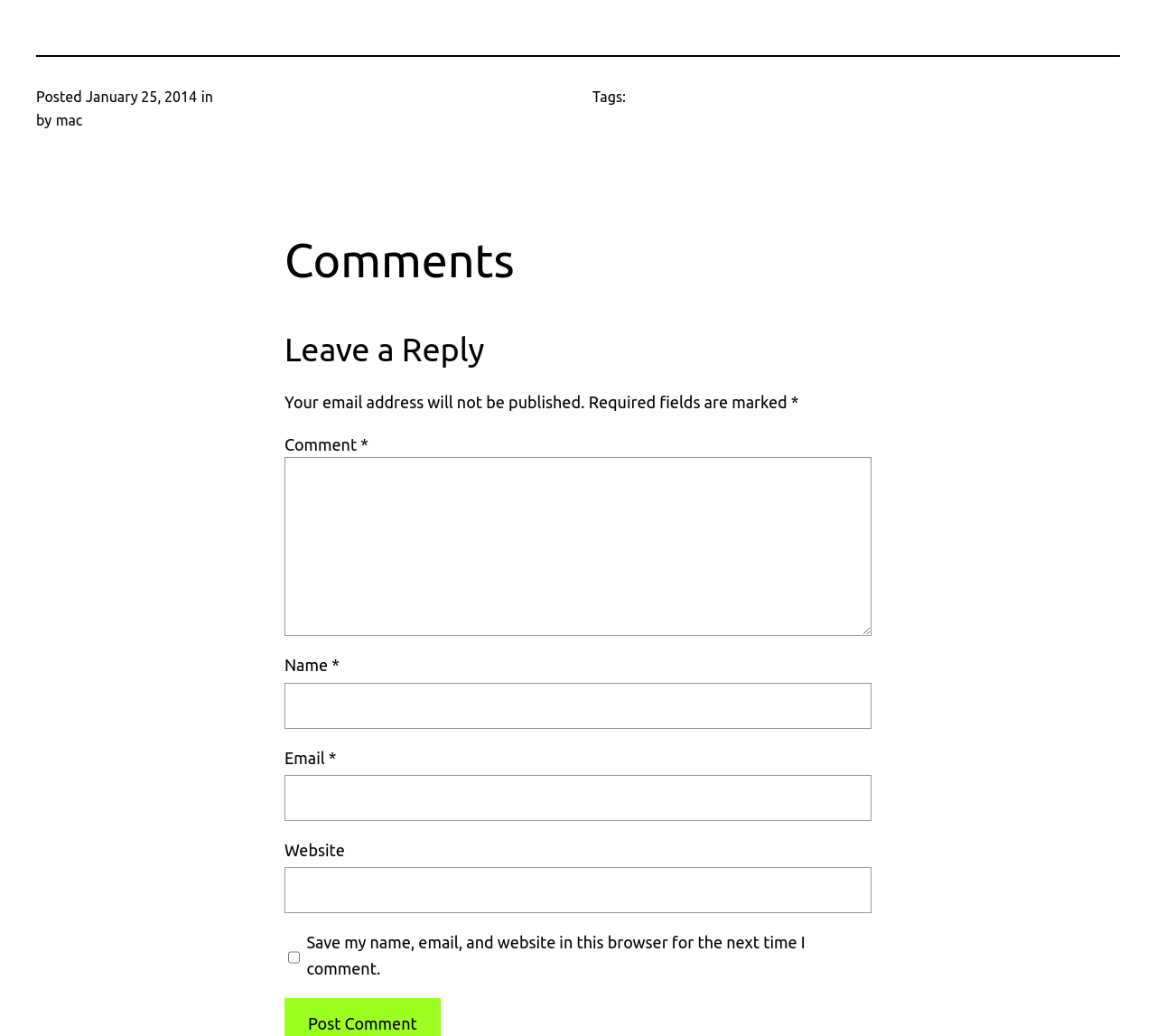Determine the bounding box coordinates for the HTML element mentioned in the following description: "parent_node: Website name="url"". The coordinates should be a list of four floats ranging from 0 to 1, represented as [left, top, right, bottom].

[0.246, 0.837, 0.754, 0.882]